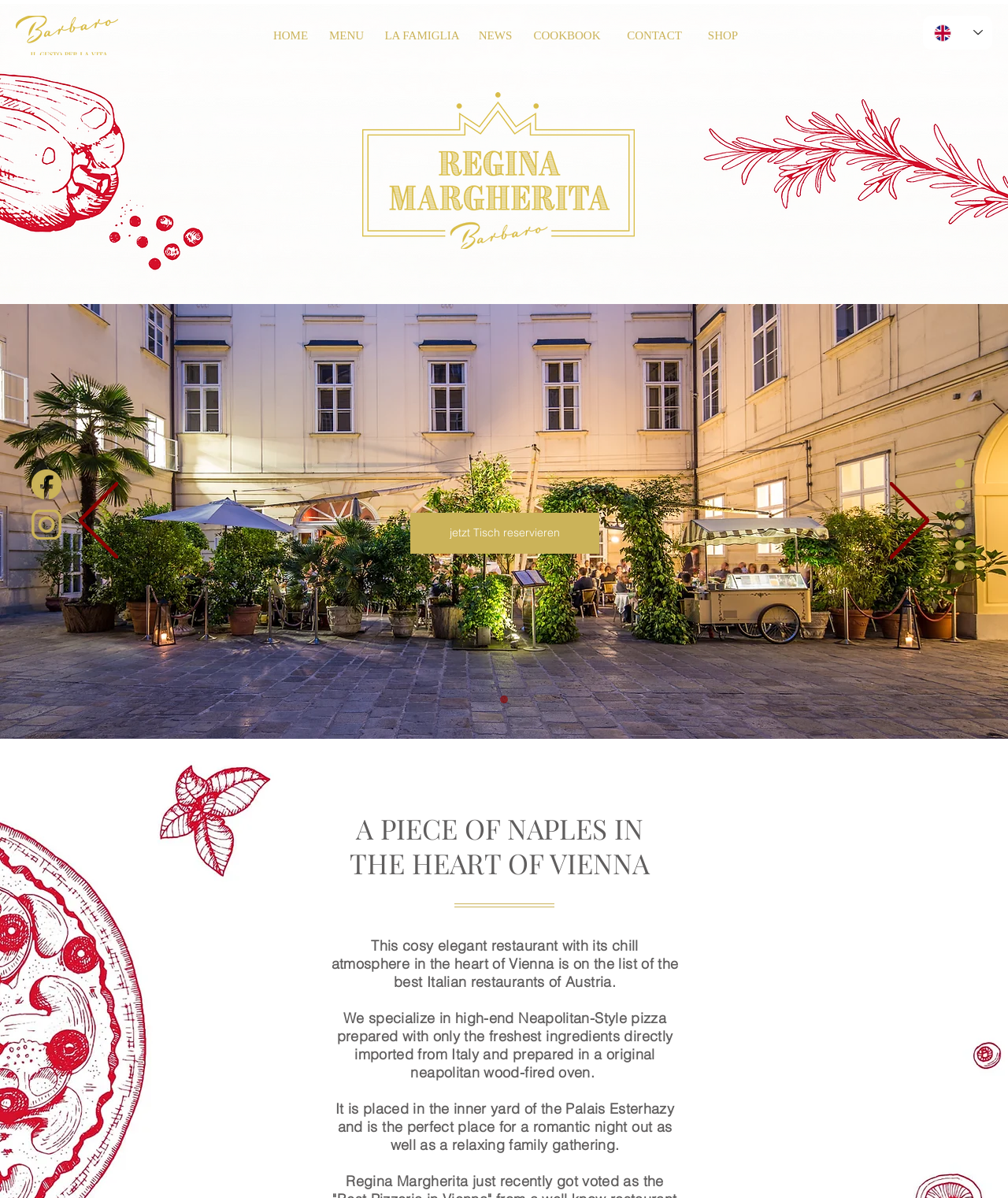Extract the heading text from the webpage.

A PIECE OF NAPLES IN THE HEART OF VIENNA